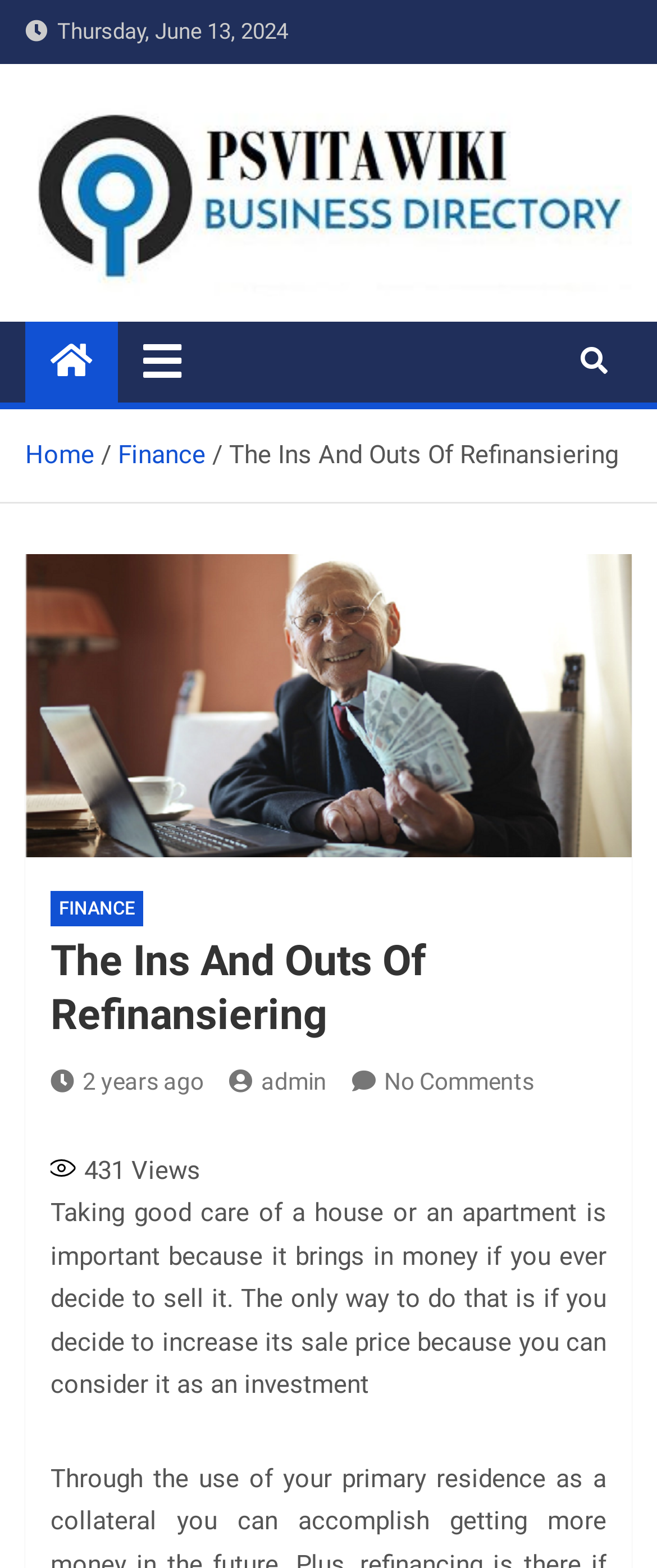Please locate the bounding box coordinates of the element that should be clicked to achieve the given instruction: "Go to Top".

None